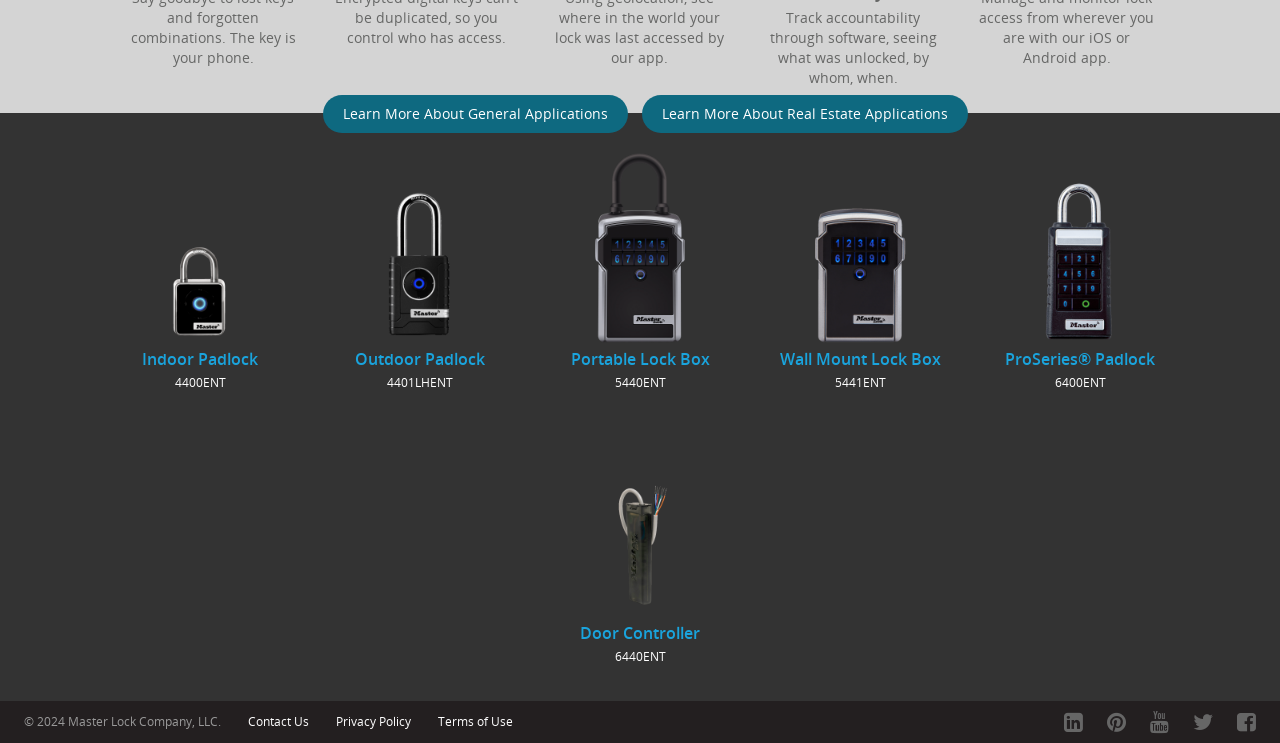Provide the bounding box for the UI element matching this description: "Learn More About General Applications".

[0.252, 0.128, 0.49, 0.179]